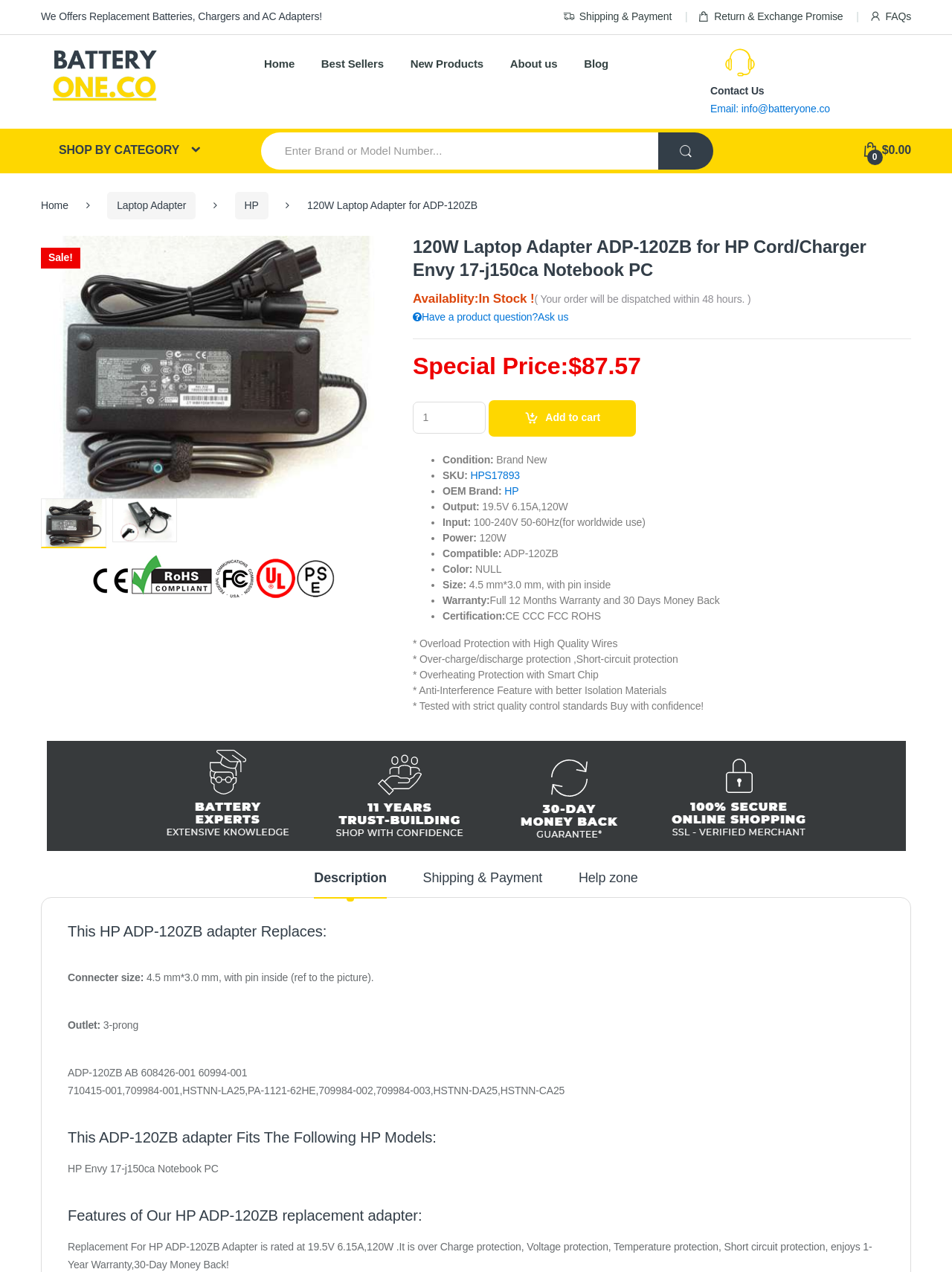Using the information in the image, could you please answer the following question in detail:
What is the brand of the laptop adapter?

I found the answer by looking at the product description section, where it says '120W Laptop Adapter for HP Cord/Charger Envy 17-j150ca Notebook PC'. The brand is explicitly mentioned as HP.